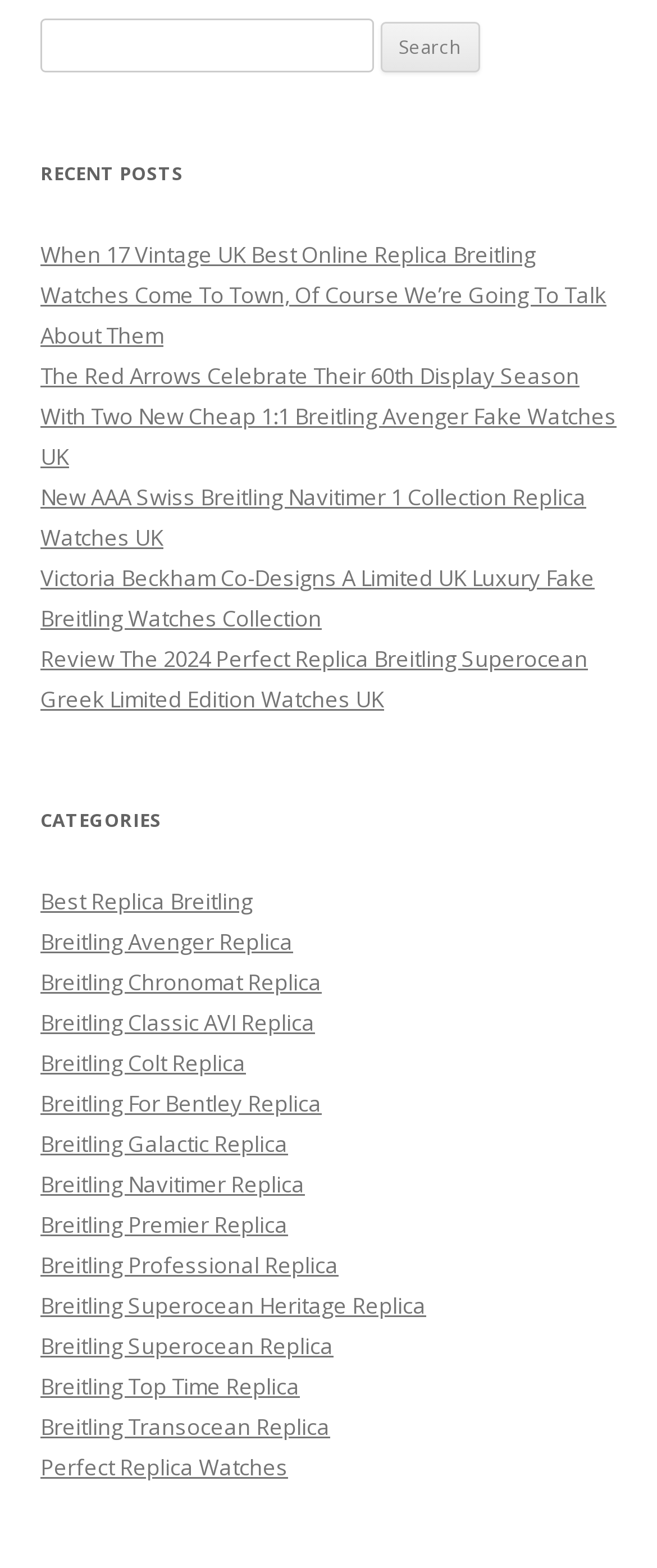What is the first recent post title?
Ensure your answer is thorough and detailed.

The first recent post title is located under the 'RECENT POSTS' heading and is a link with the given title.